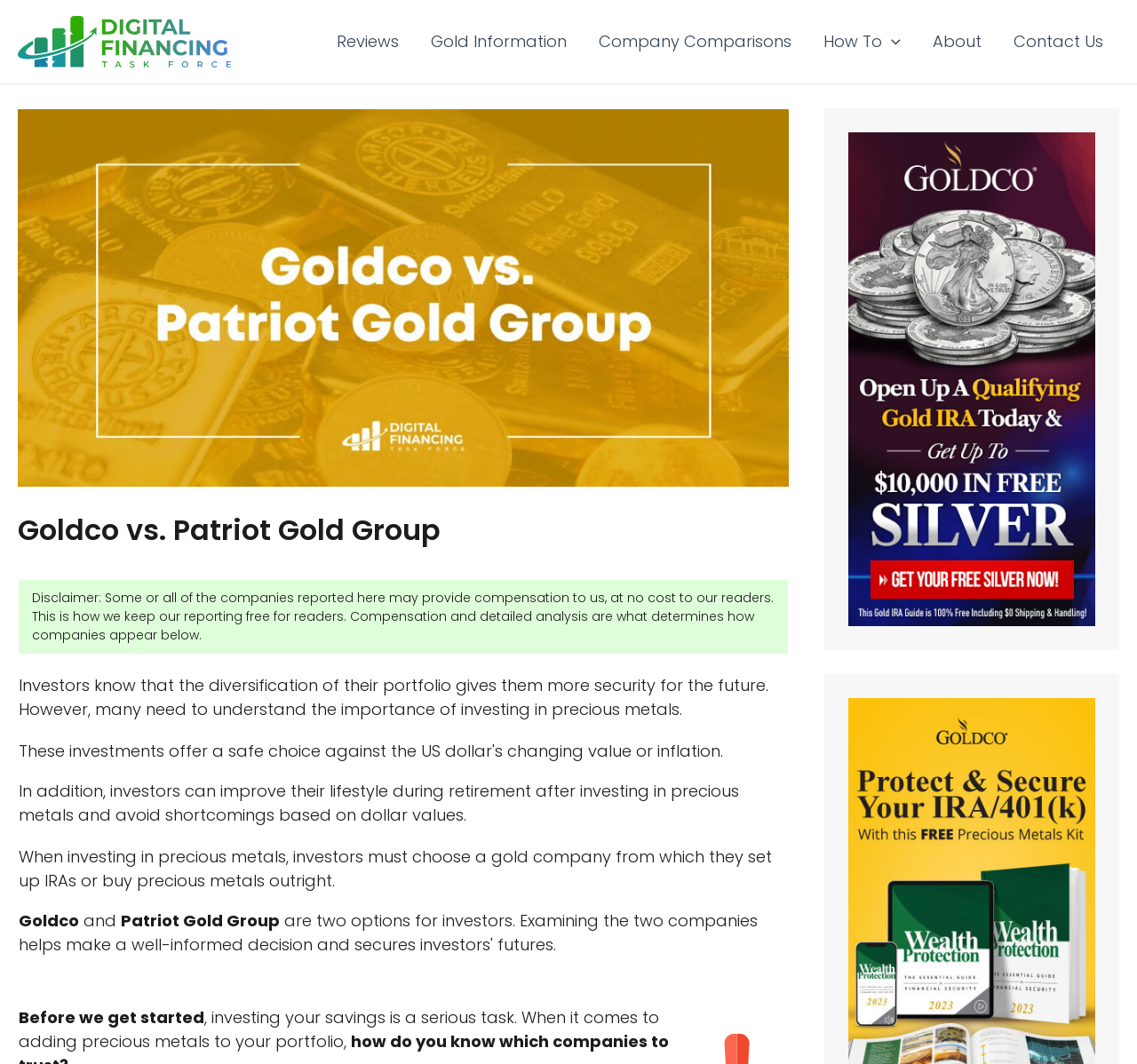Can you locate the main headline on this webpage and provide its text content?

Goldco vs. Patriot Gold Group